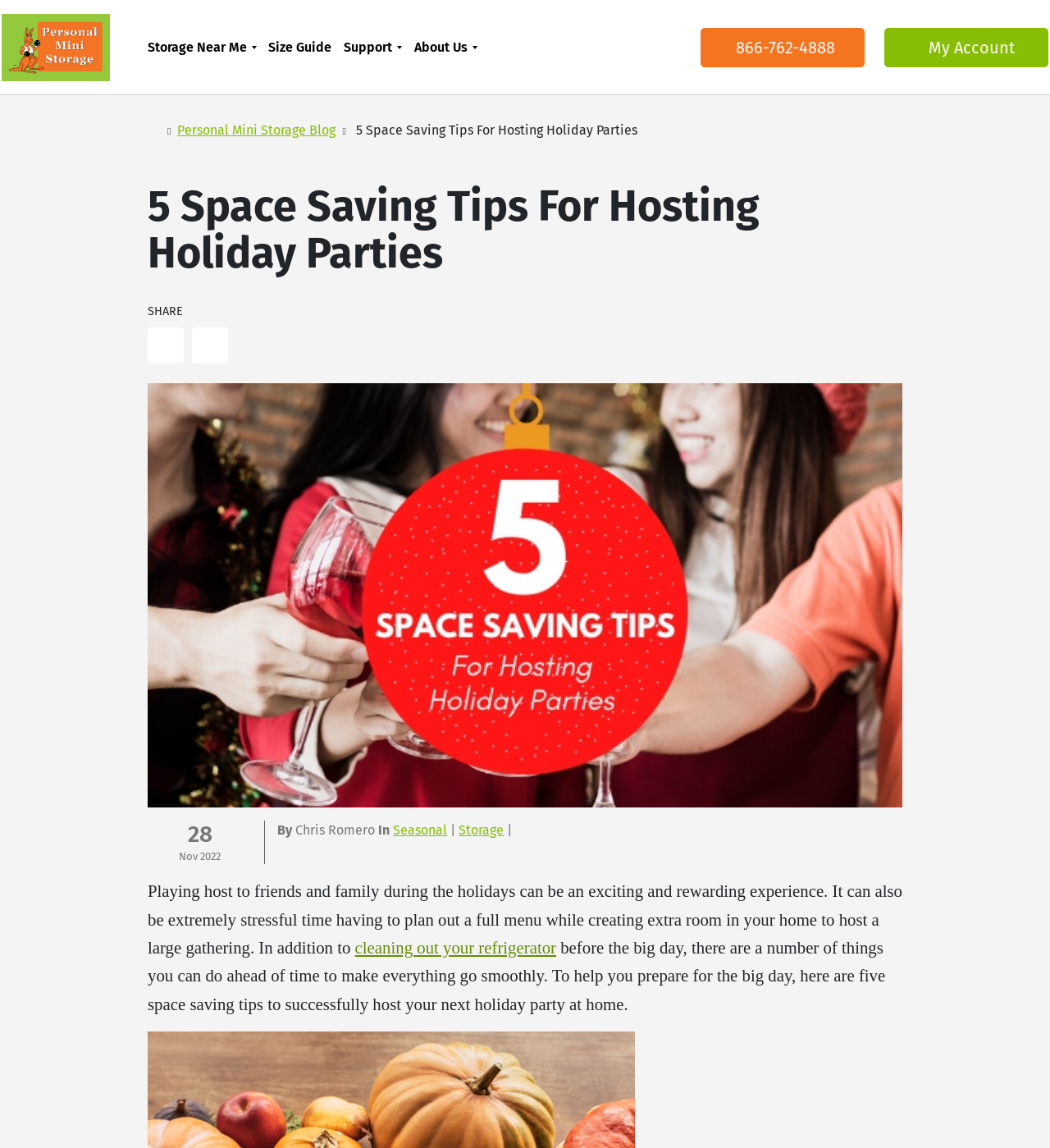Please find the bounding box coordinates of the clickable region needed to complete the following instruction: "Read 'Seasonal' articles". The bounding box coordinates must consist of four float numbers between 0 and 1, i.e., [left, top, right, bottom].

[0.374, 0.716, 0.426, 0.73]